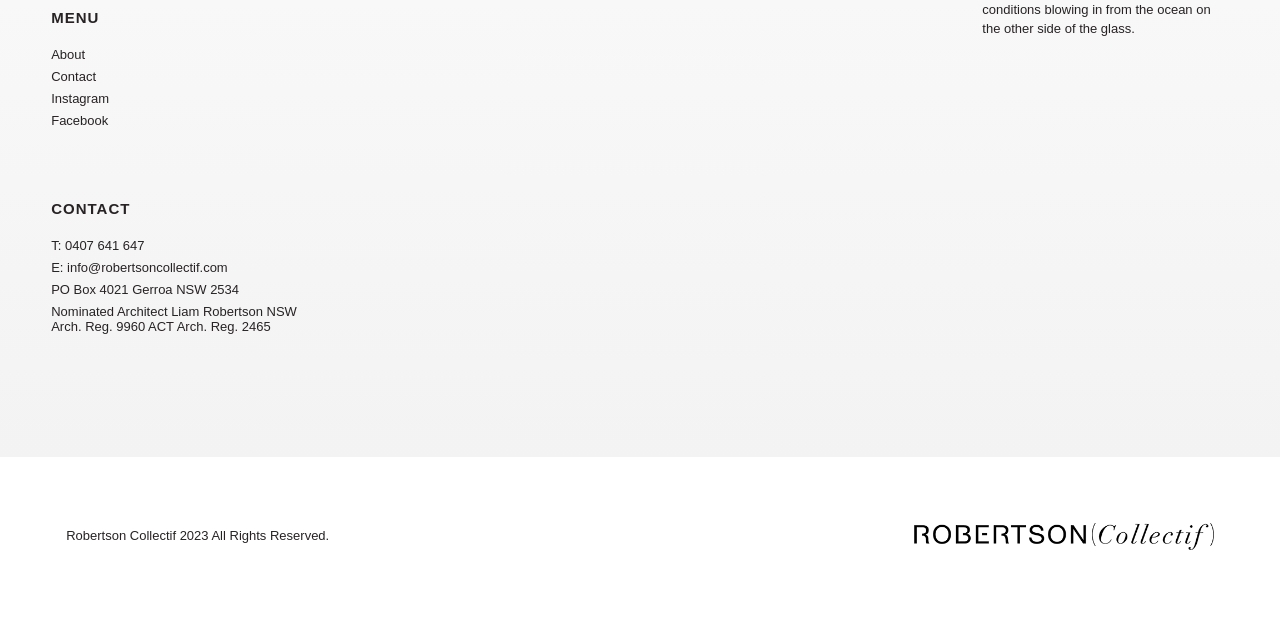Given the description "Instagram", determine the bounding box of the corresponding UI element.

[0.04, 0.143, 0.085, 0.166]